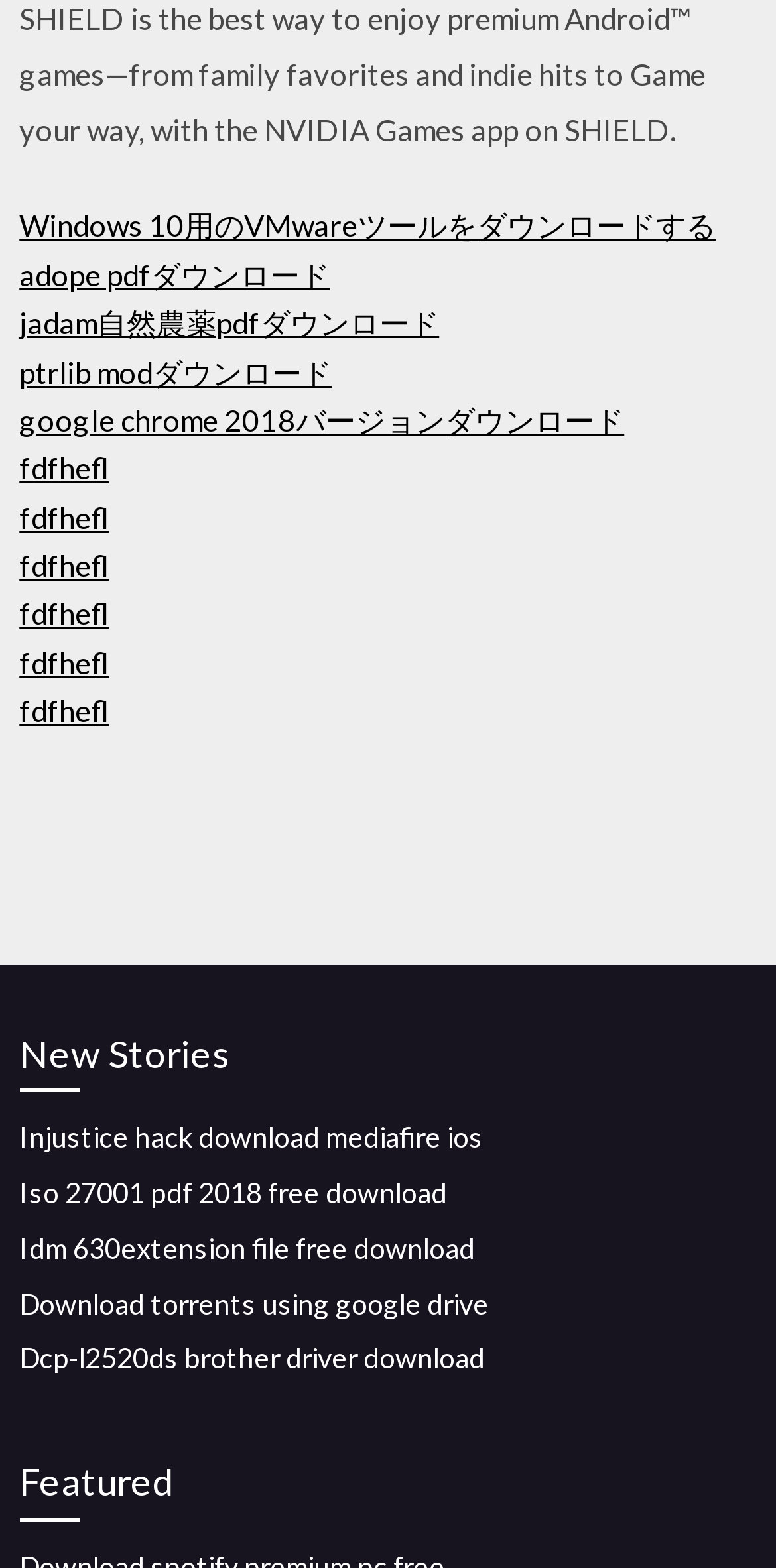How many links are there under 'New Stories'?
Analyze the image and provide a thorough answer to the question.

Under the 'New Stories' heading, there are five links: 'Injustice hack download mediafire ios', 'Iso 27001 pdf 2018 free download', 'Idm 630extension file free download', 'Download torrents using google drive', and 'Dcp-l2520ds brother driver download'.